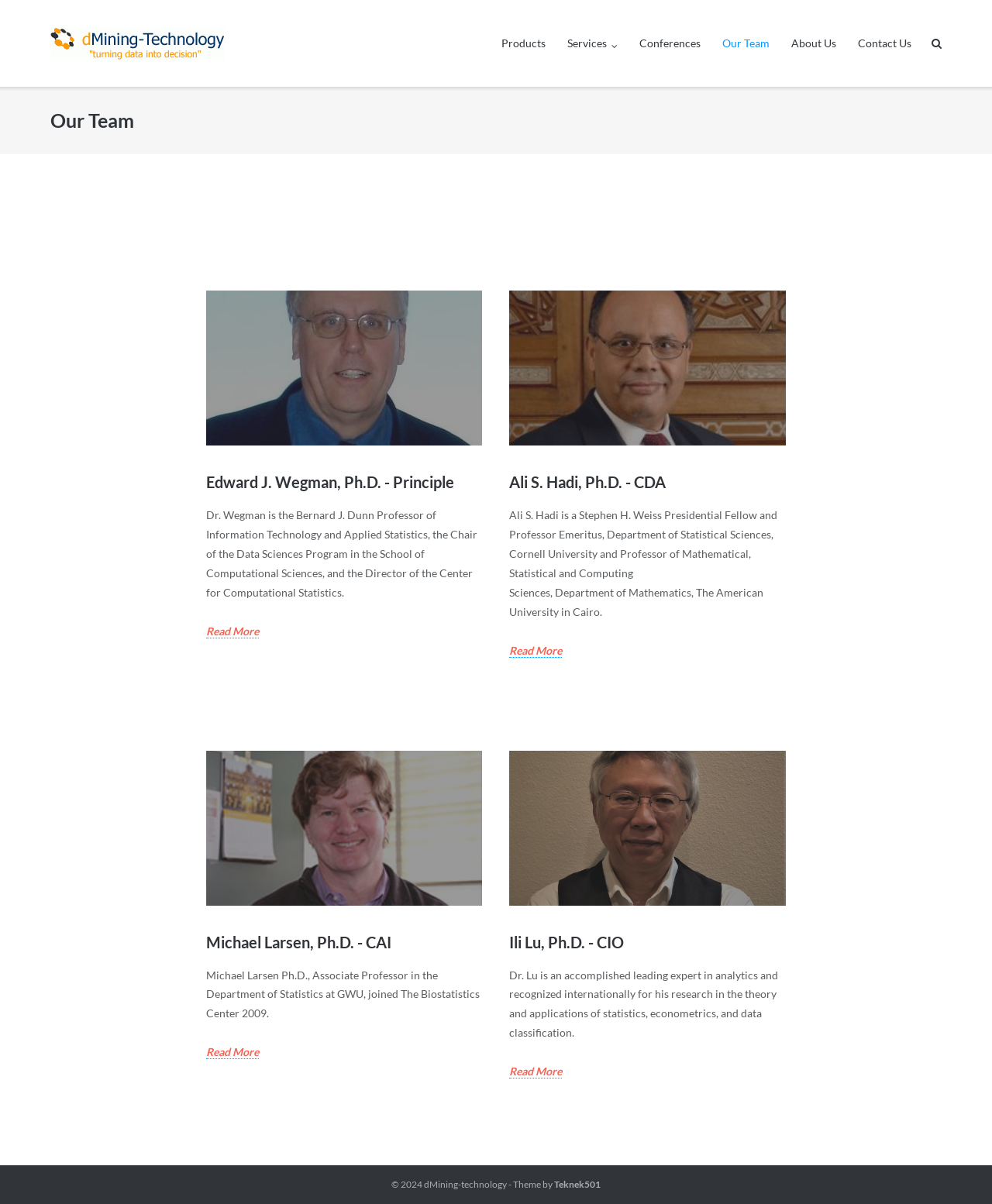Find the bounding box coordinates of the area that needs to be clicked in order to achieve the following instruction: "read more about Edward J. Wegman". The coordinates should be specified as four float numbers between 0 and 1, i.e., [left, top, right, bottom].

[0.208, 0.519, 0.261, 0.53]